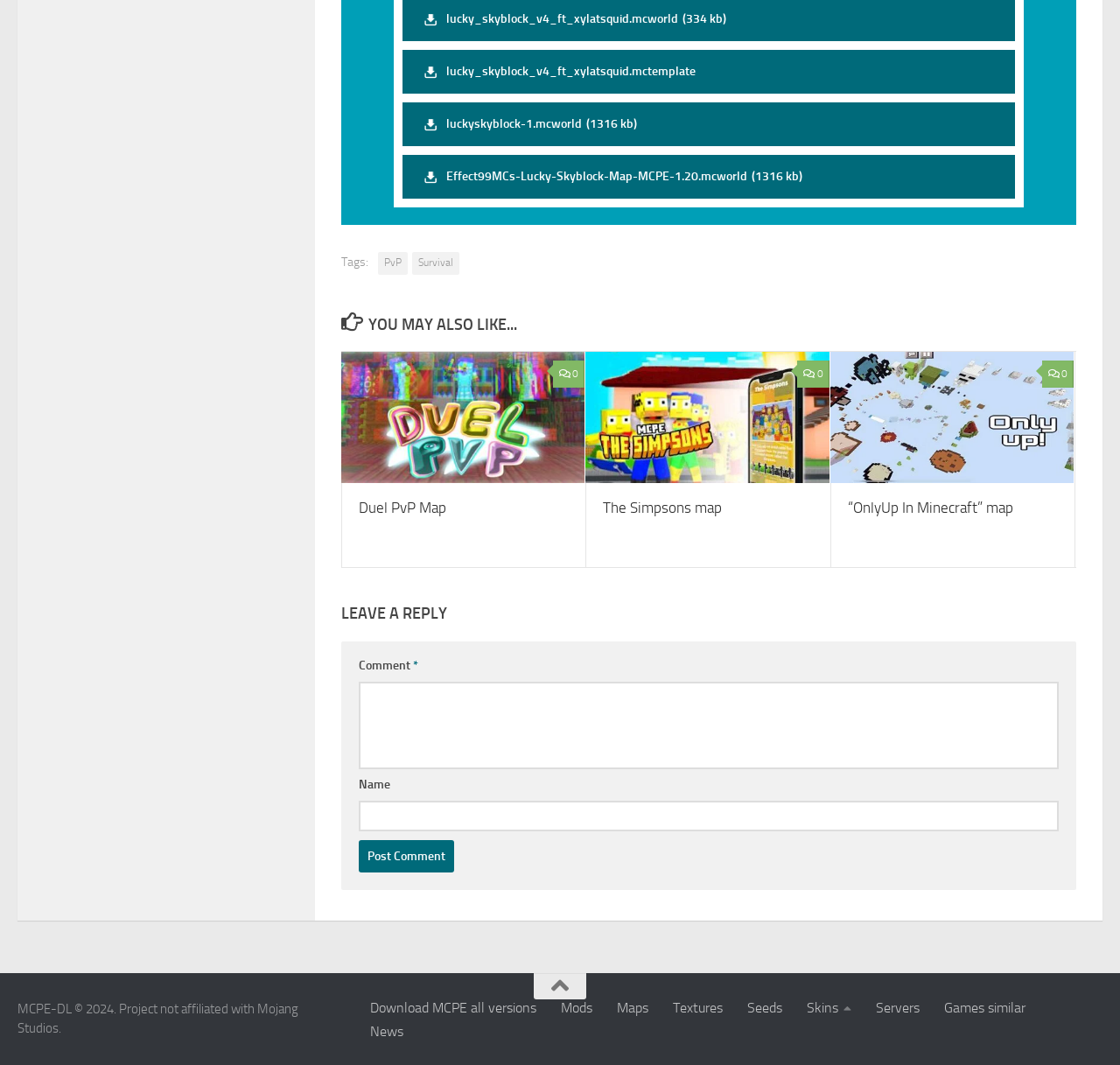Identify the bounding box coordinates for the element you need to click to achieve the following task: "Download lucky skyblock v4 ft xylatsquid map". Provide the bounding box coordinates as four float numbers between 0 and 1, in the form [left, top, right, bottom].

[0.359, 0.047, 0.906, 0.088]